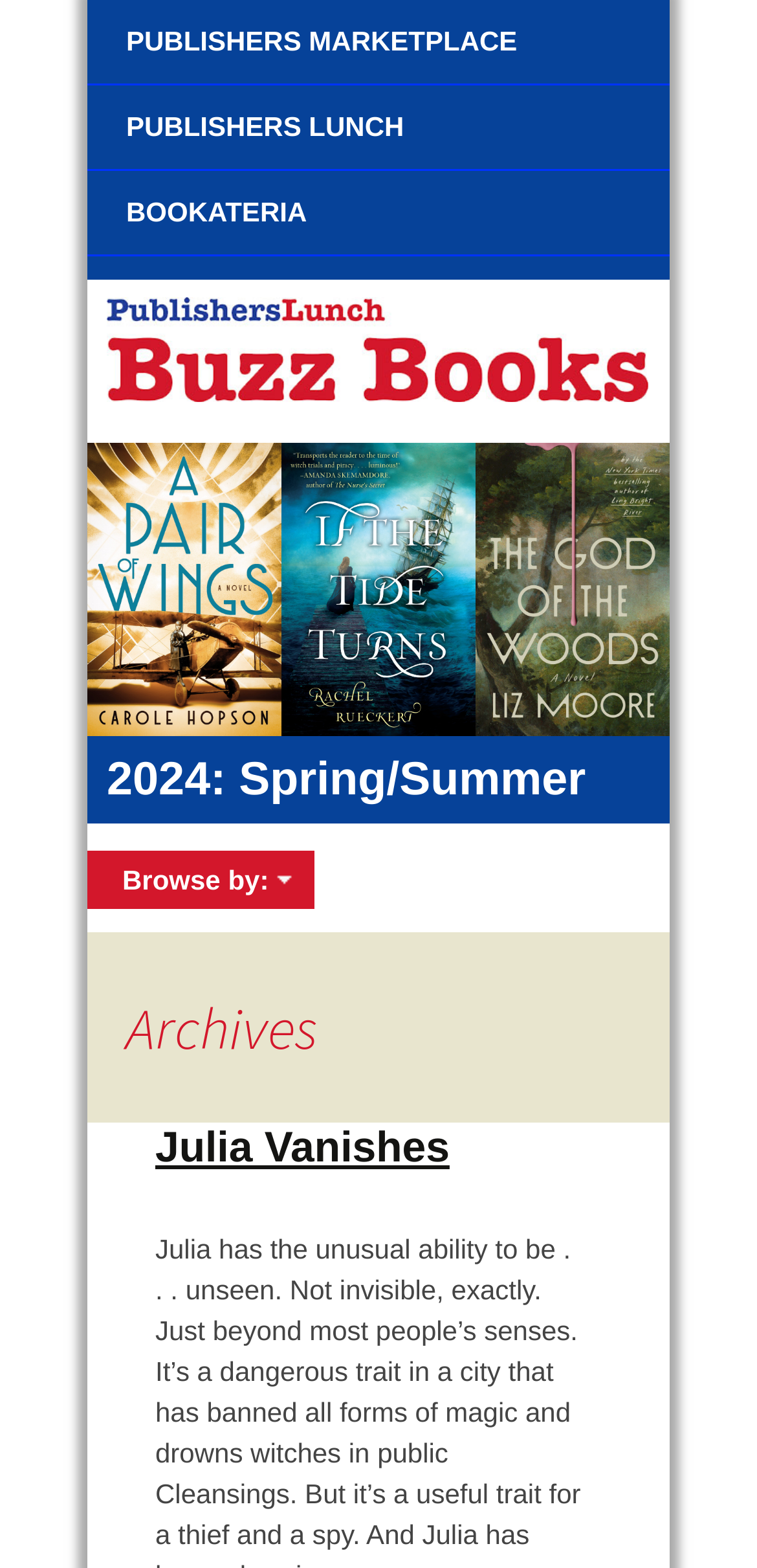Could you highlight the region that needs to be clicked to execute the instruction: "Read more about Julia Vanishes"?

[0.205, 0.716, 0.594, 0.747]